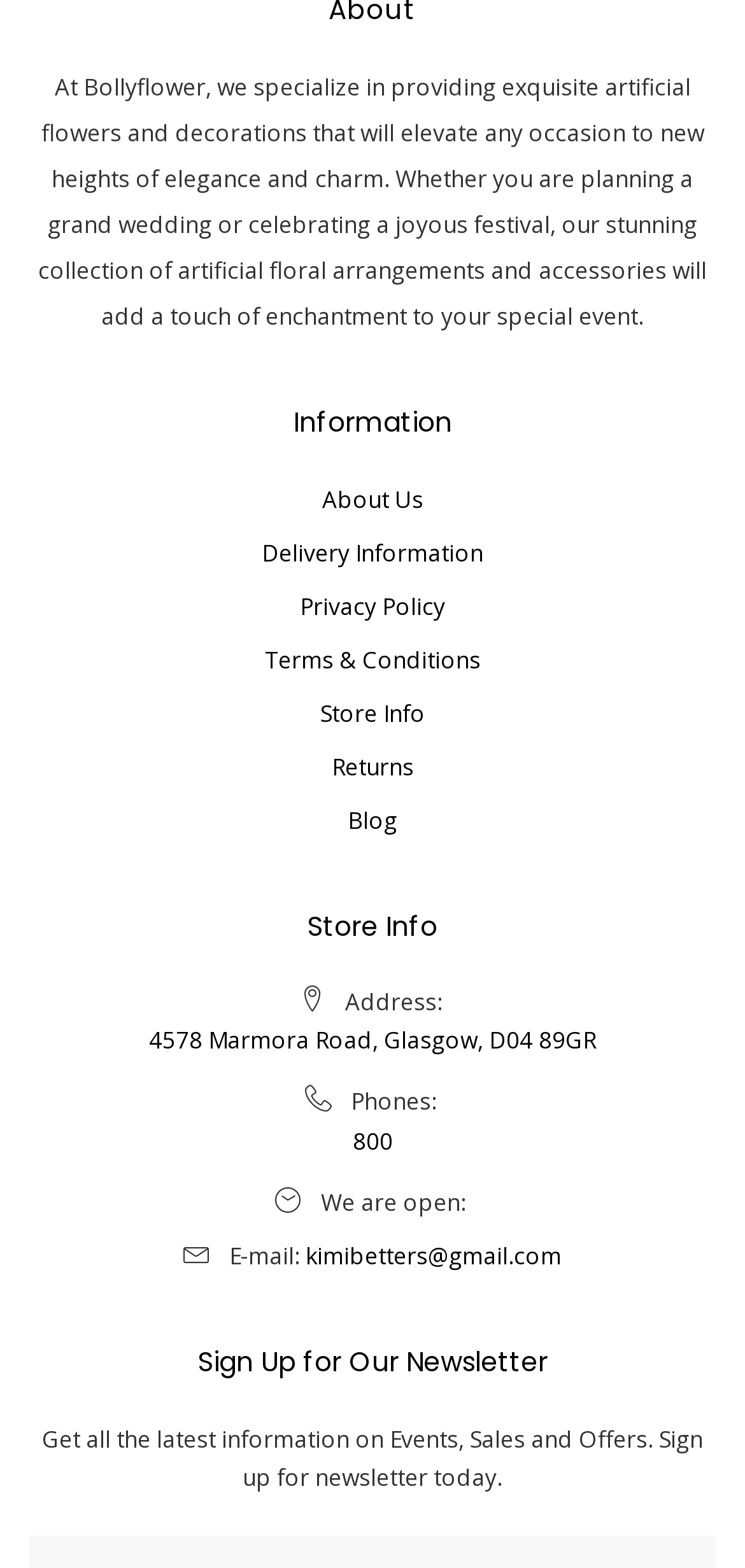Please locate the clickable area by providing the bounding box coordinates to follow this instruction: "Contact via email".

[0.41, 0.787, 0.754, 0.816]